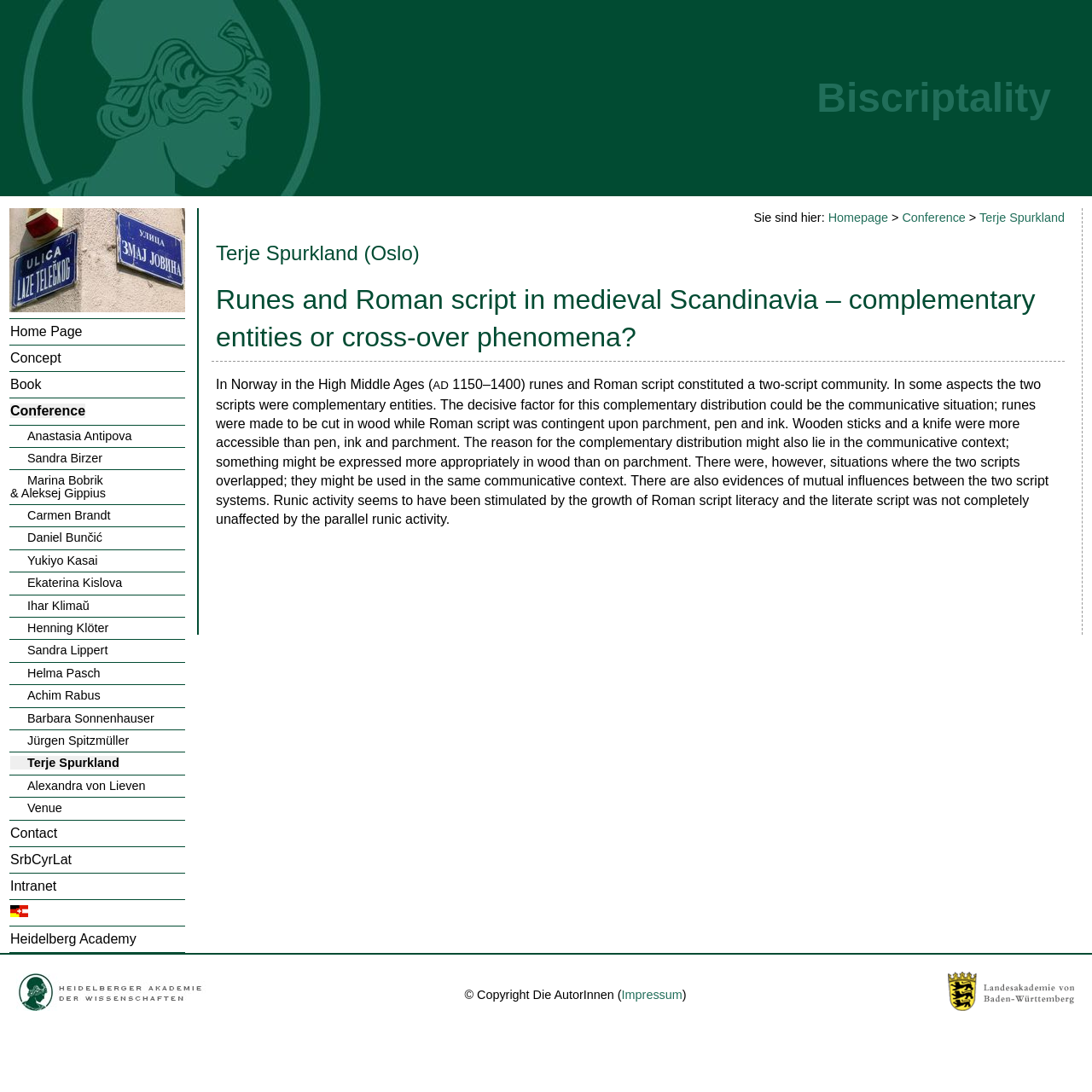Identify the bounding box for the given UI element using the description provided. Coordinates should be in the format (top-left x, top-left y, bottom-right x, bottom-right y) and must be between 0 and 1. Here is the description: Henning Klöter

[0.009, 0.569, 0.099, 0.581]